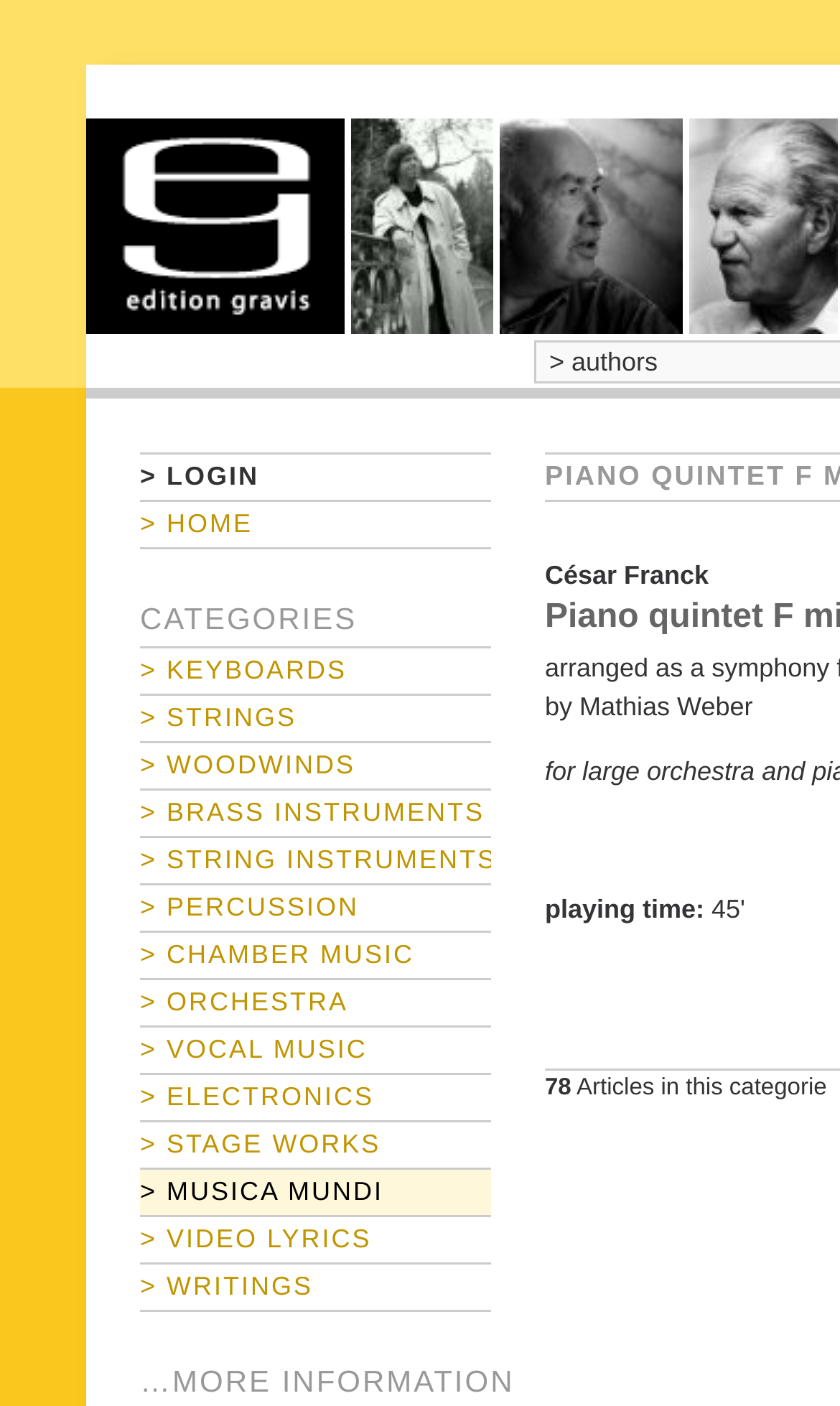Identify the bounding box coordinates of the HTML element based on this description: "> Keyboards".

[0.167, 0.46, 0.585, 0.494]